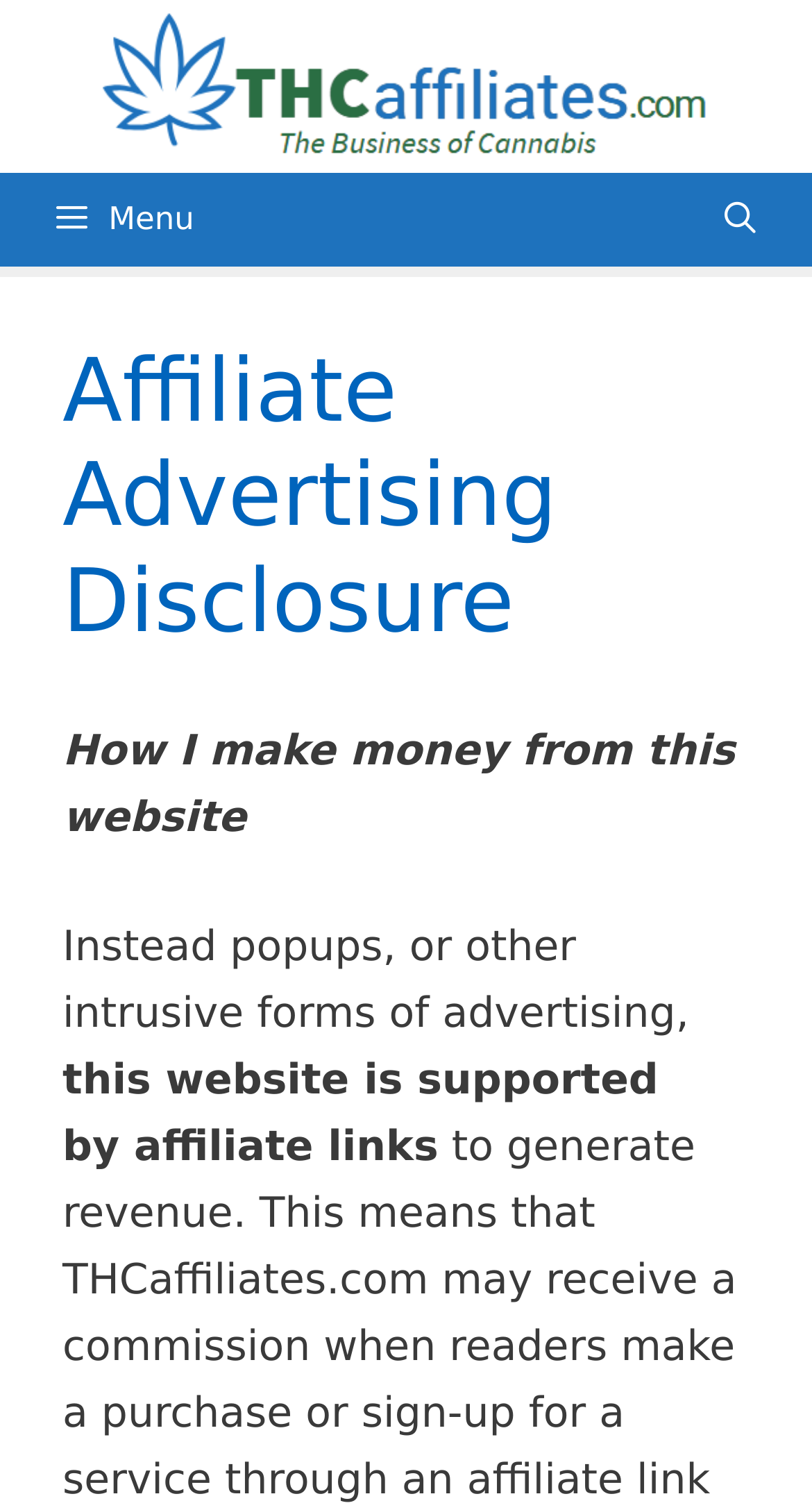Locate the bounding box of the UI element described by: "Fashion Tips and Tricks" in the given webpage screenshot.

None